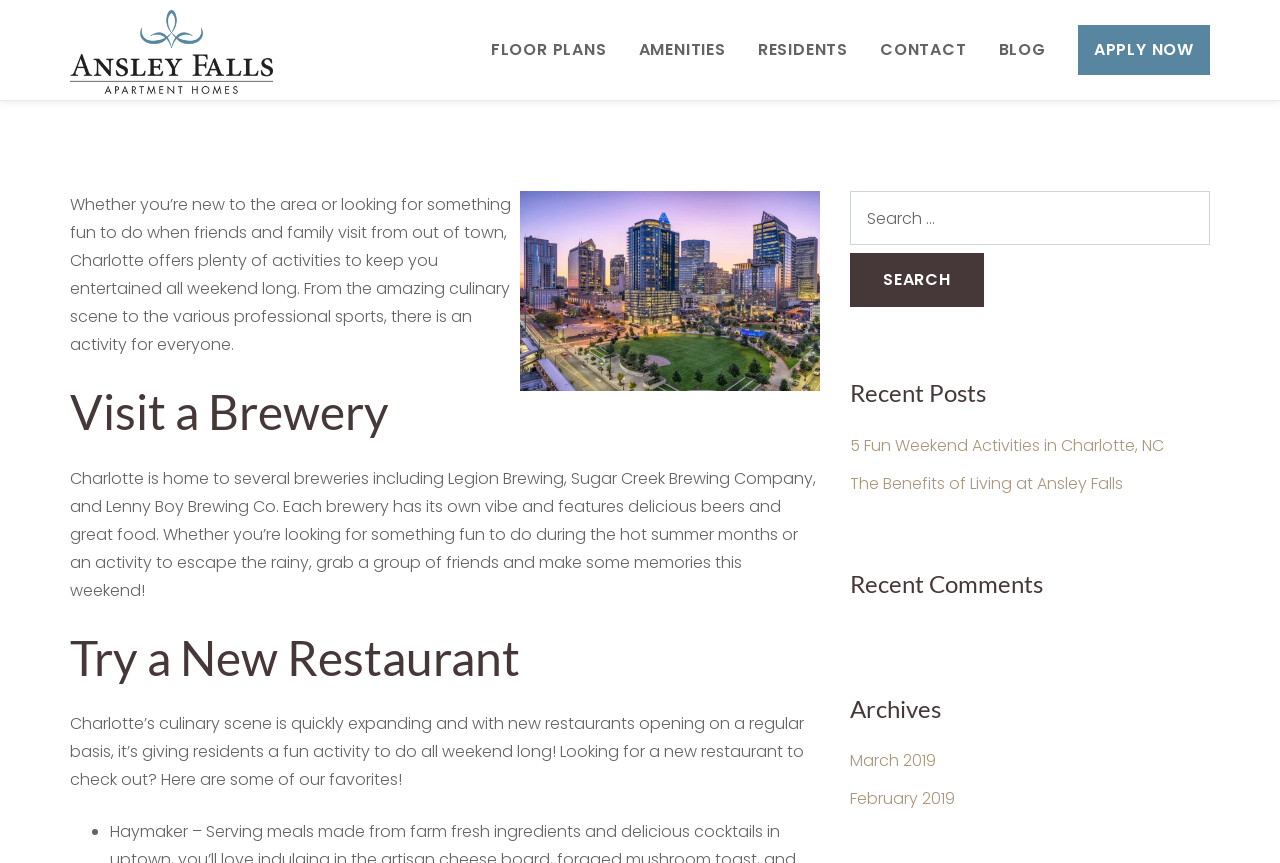Provide a thorough and detailed response to the question by examining the image: 
What is the activity mentioned in the first heading?

The first heading on the webpage mentions 'Visit a Brewery' as one of the fun weekend activities to do in Charlotte, NC.